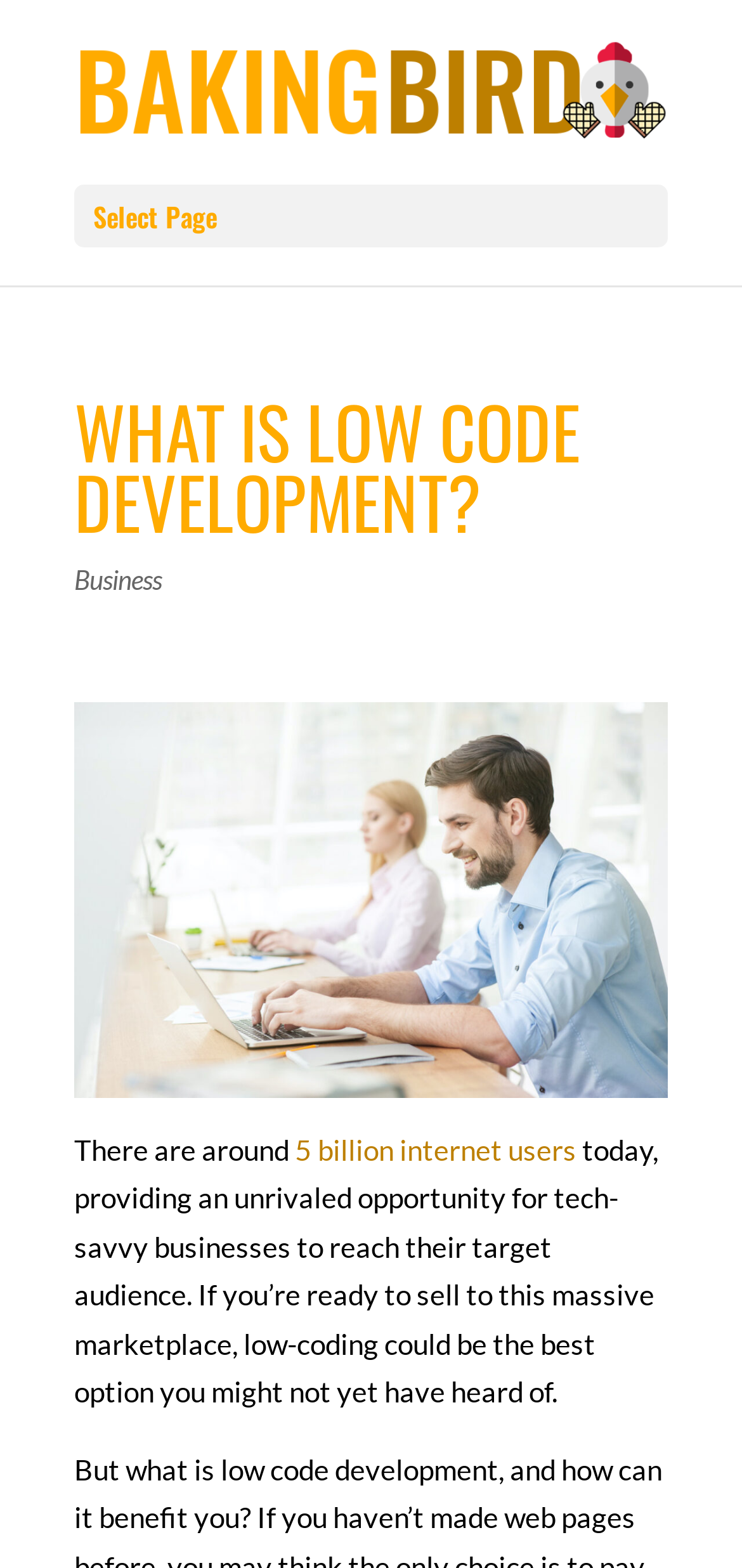What is the logo of the website?
Relying on the image, give a concise answer in one word or a brief phrase.

The Baking Bird